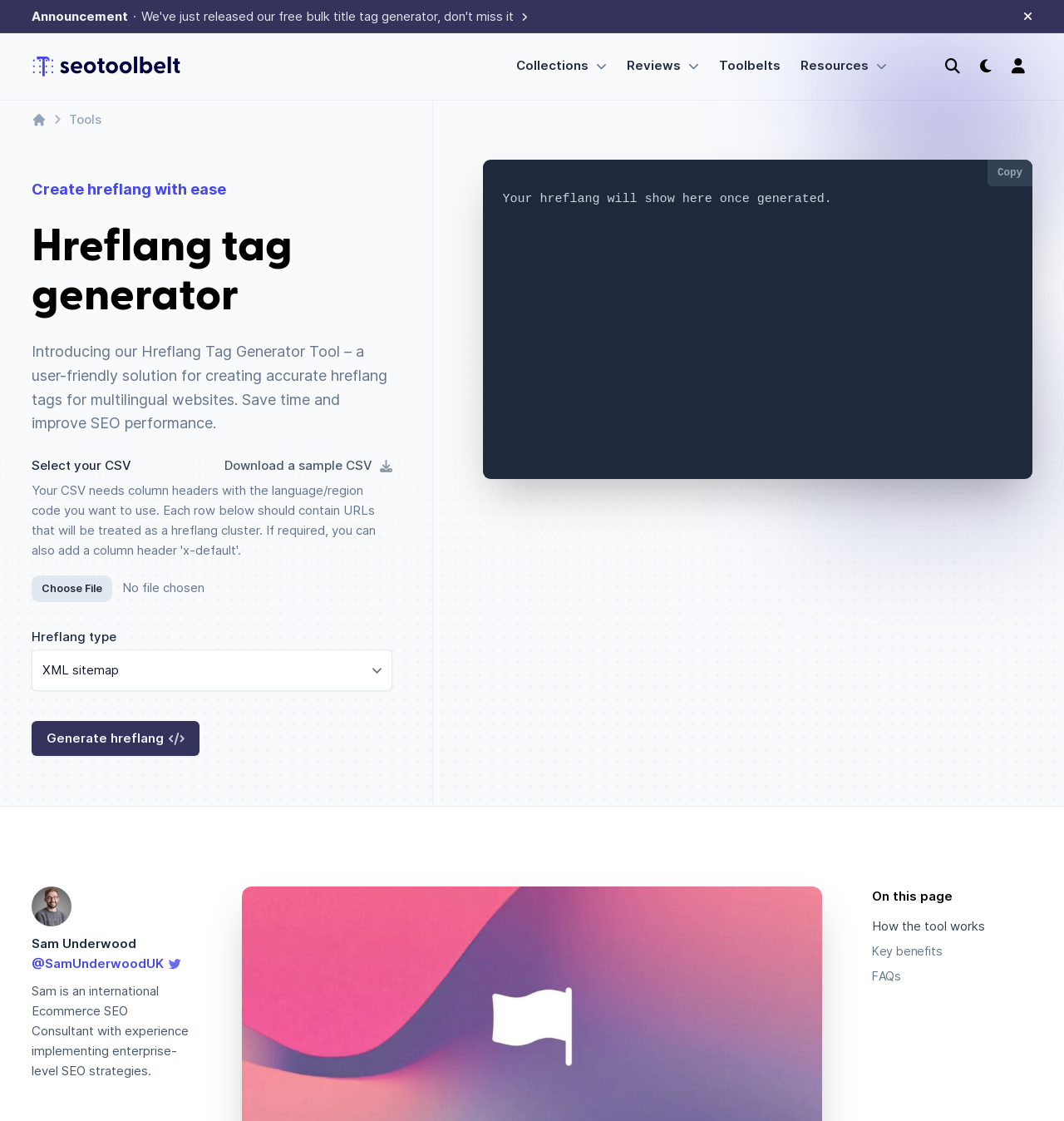Could you identify the text that serves as the heading for this webpage?

Hreflang tag generator